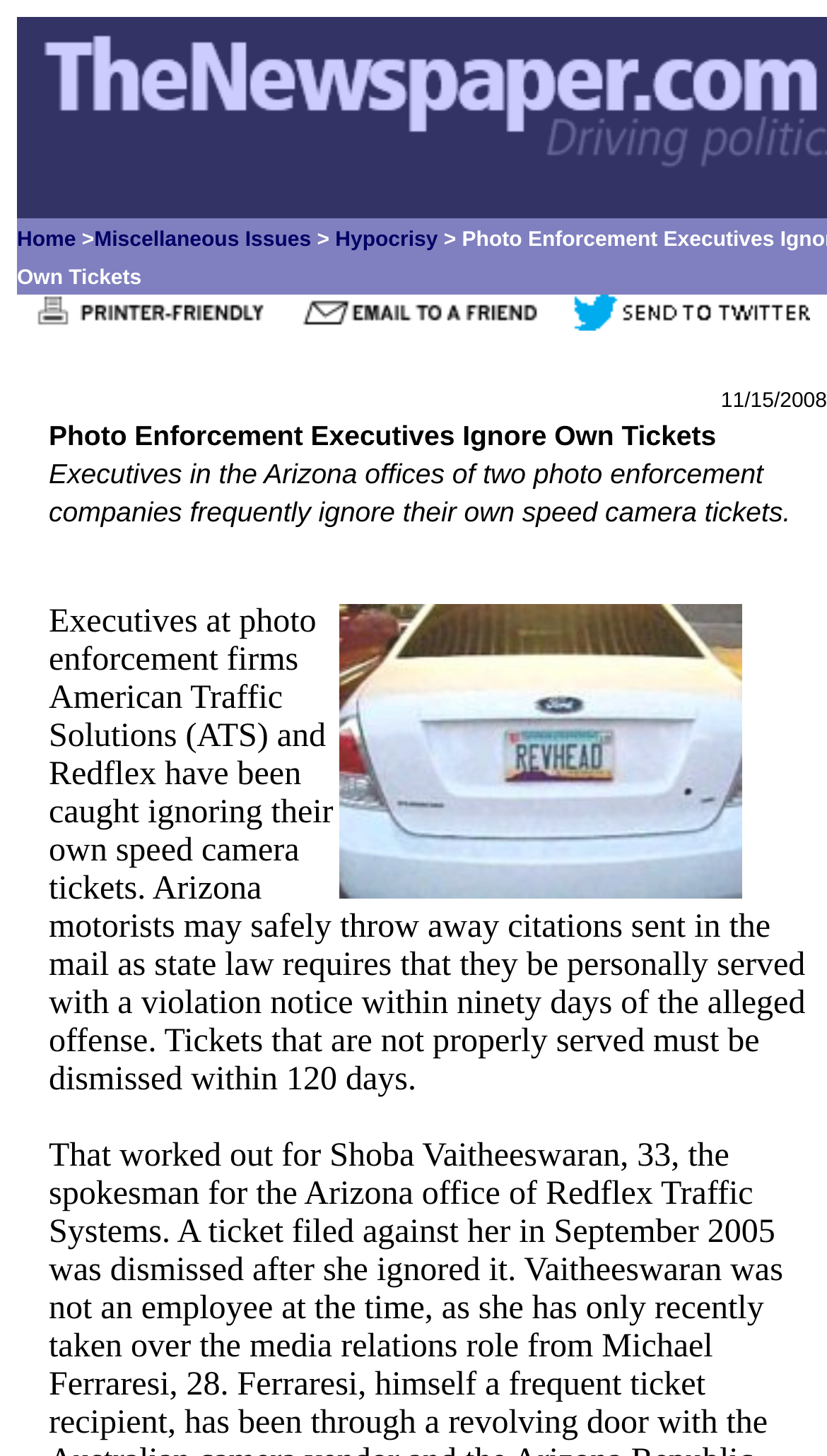Please find the bounding box coordinates (top-left x, top-left y, bottom-right x, bottom-right y) in the screenshot for the UI element described as follows: Hypocrisy

[0.405, 0.157, 0.529, 0.173]